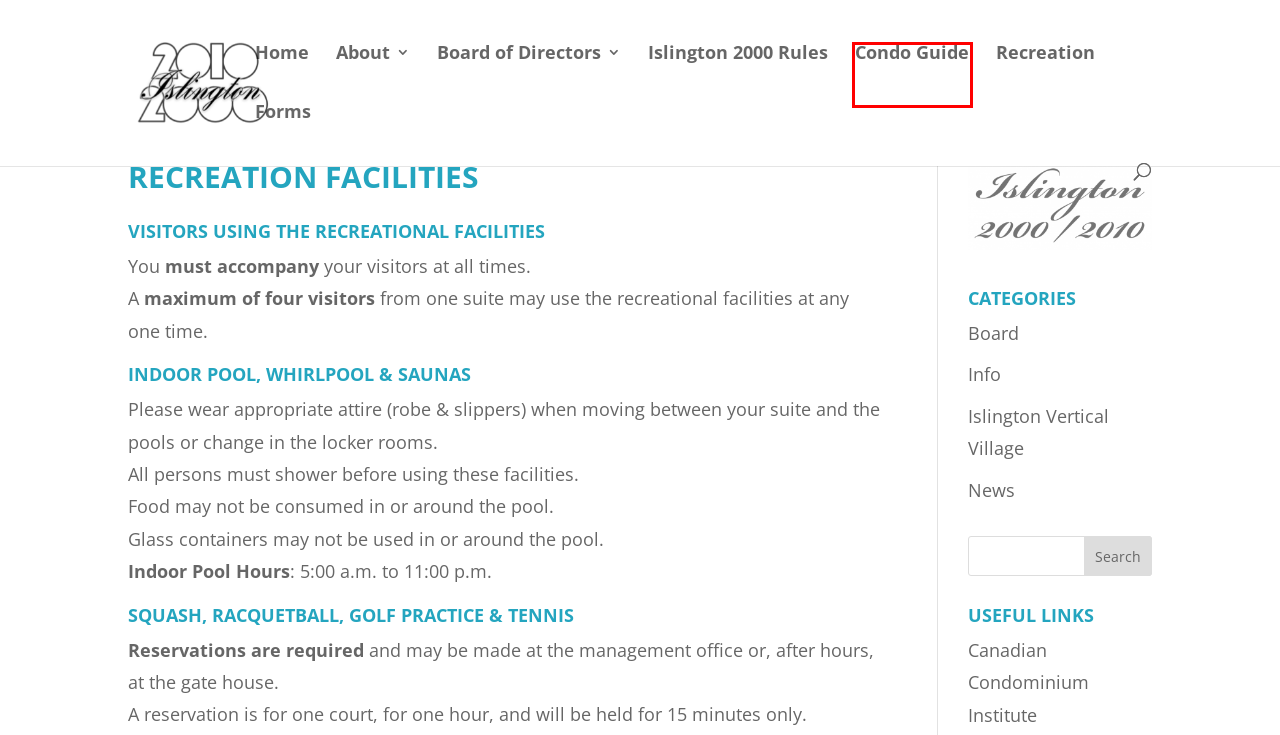You are presented with a screenshot of a webpage that includes a red bounding box around an element. Determine which webpage description best matches the page that results from clicking the element within the red bounding box. Here are the candidates:
A. News | Islington2000
B. Info | Islington2000
C. Islington Vertical Village | Islington2000
D. Board | Islington2000
E. Rules of Islington2000 | Islington2000
F. Recreation/Activities | Islington2000
G. Islington2000 | Welcome home
H. Condominium Guide | Islington2000

H